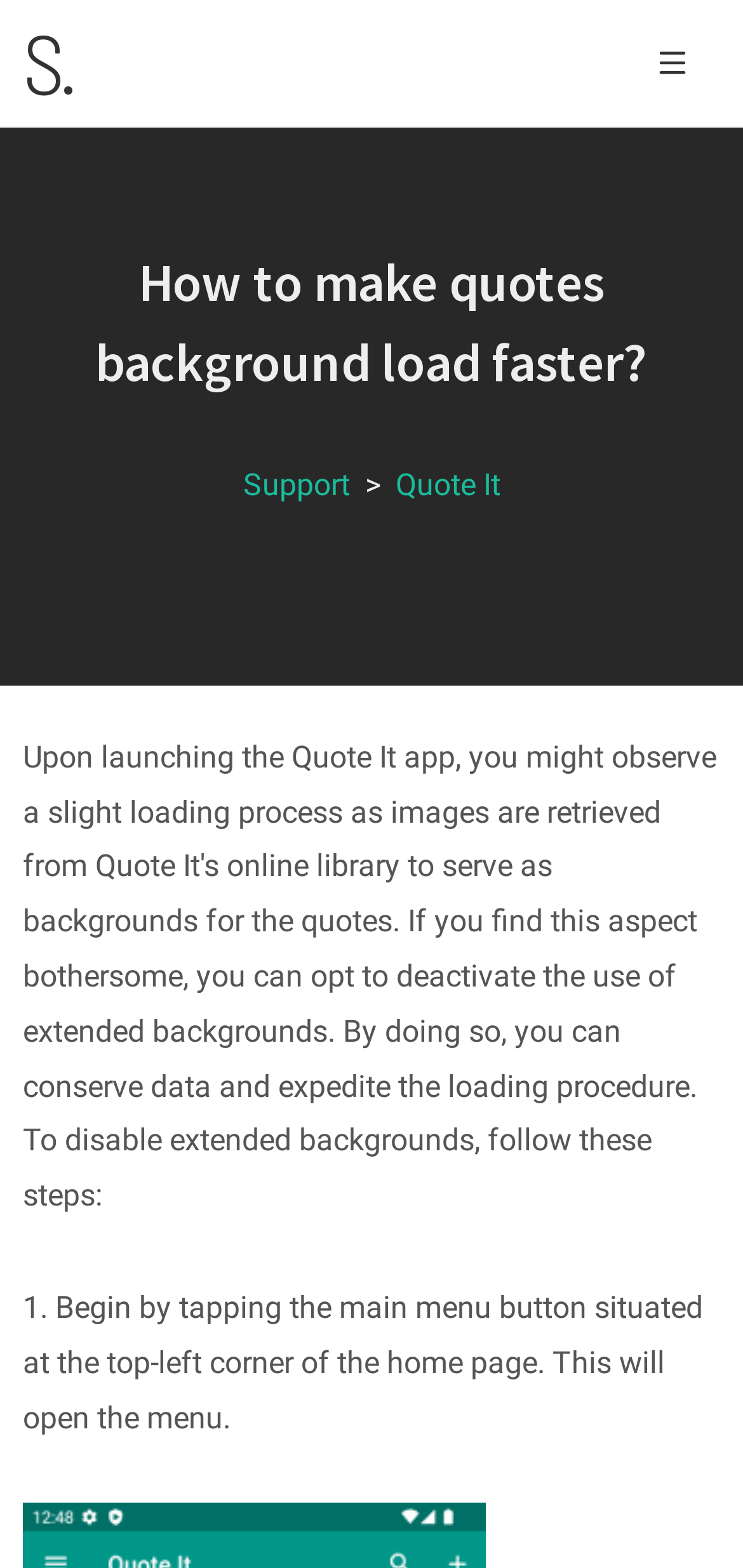What is the logo of Sociosoftware?
Provide an in-depth and detailed answer to the question.

The logo of Sociosoftware is an image located at the top-left corner of the webpage, represented by the letter 'S'.